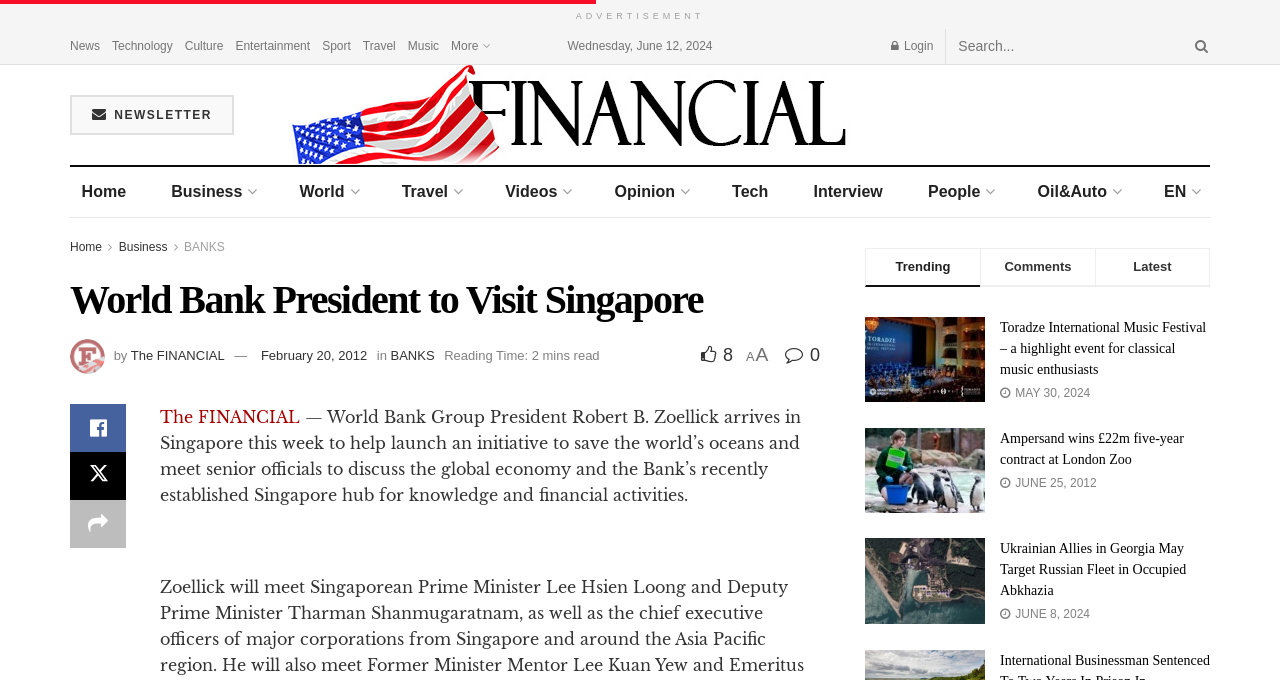Provide the bounding box coordinates, formatted as (top-left x, top-left y, bottom-right x, bottom-right y), with all values being floating point numbers between 0 and 1. Identify the bounding box of the UI element that matches the description: Share on Facebook

[0.055, 0.594, 0.098, 0.664]